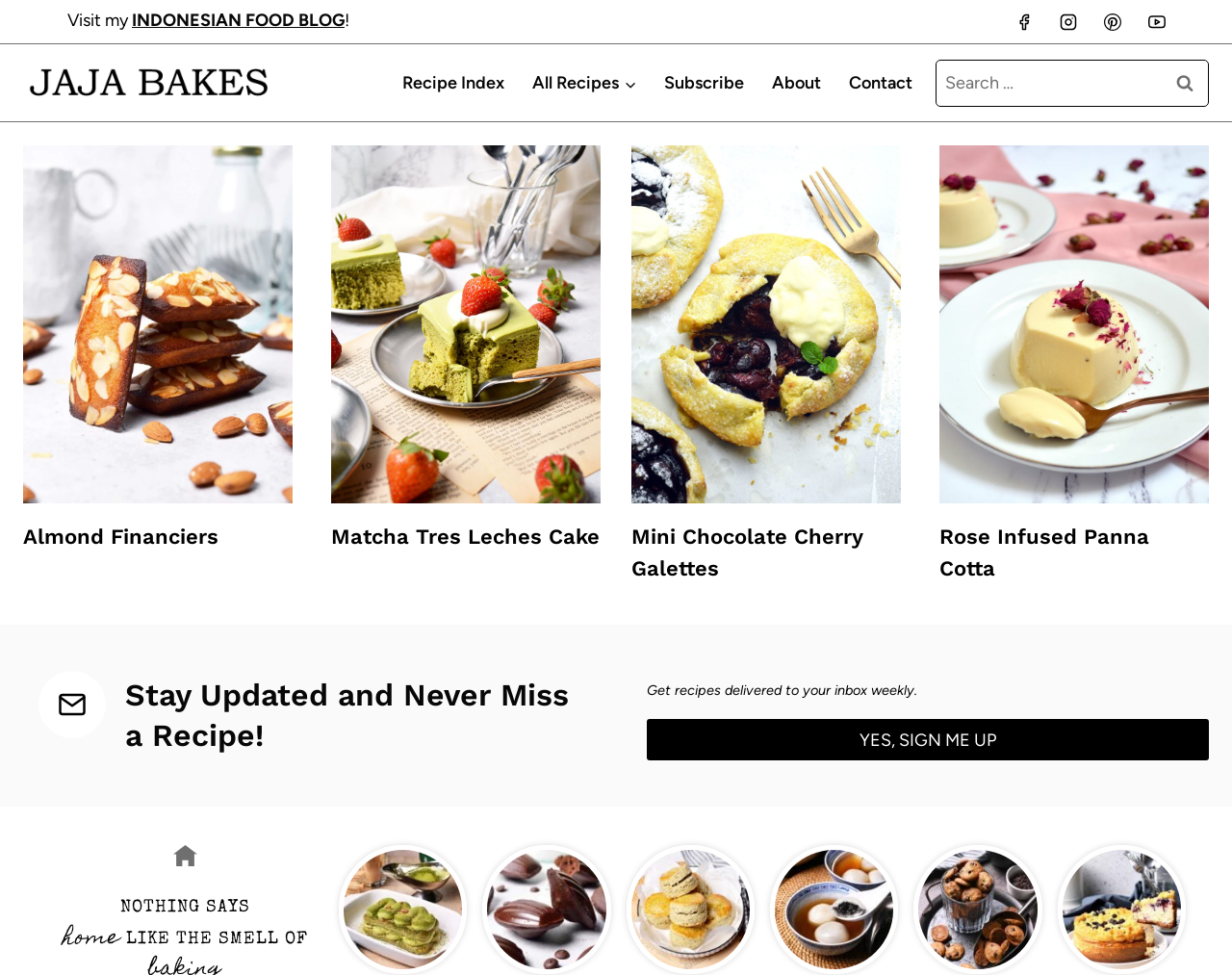What social media platforms can you find on this webpage?
Please give a detailed answer to the question using the information shown in the image.

The social media platforms can be found at the top-right corner of the webpage, represented by their respective icons and text. The icons are Facebook, Instagram, Pinterest, and YouTube.